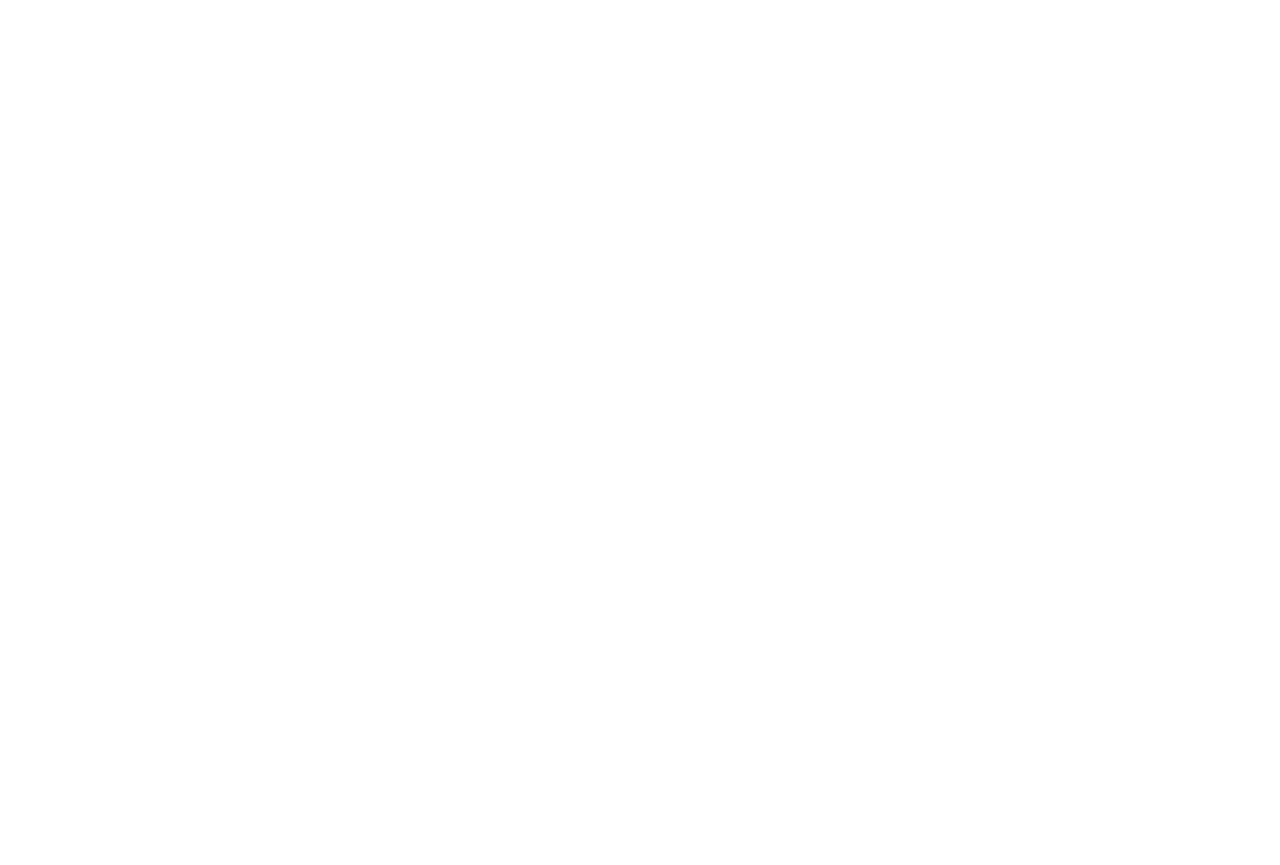Consider the image and give a detailed and elaborate answer to the question: 
What is the purpose of the checkbox at the top of the webpage?

The purpose of the checkbox at the top of the webpage can be inferred from the text next to it, which states 'By providing your phone number, you agree to receive text messages from Allen Law Firm. Message and data rates may apply. Message frequency varies.' This indicates that the checkbox is used to agree to receive text messages from the law firm.